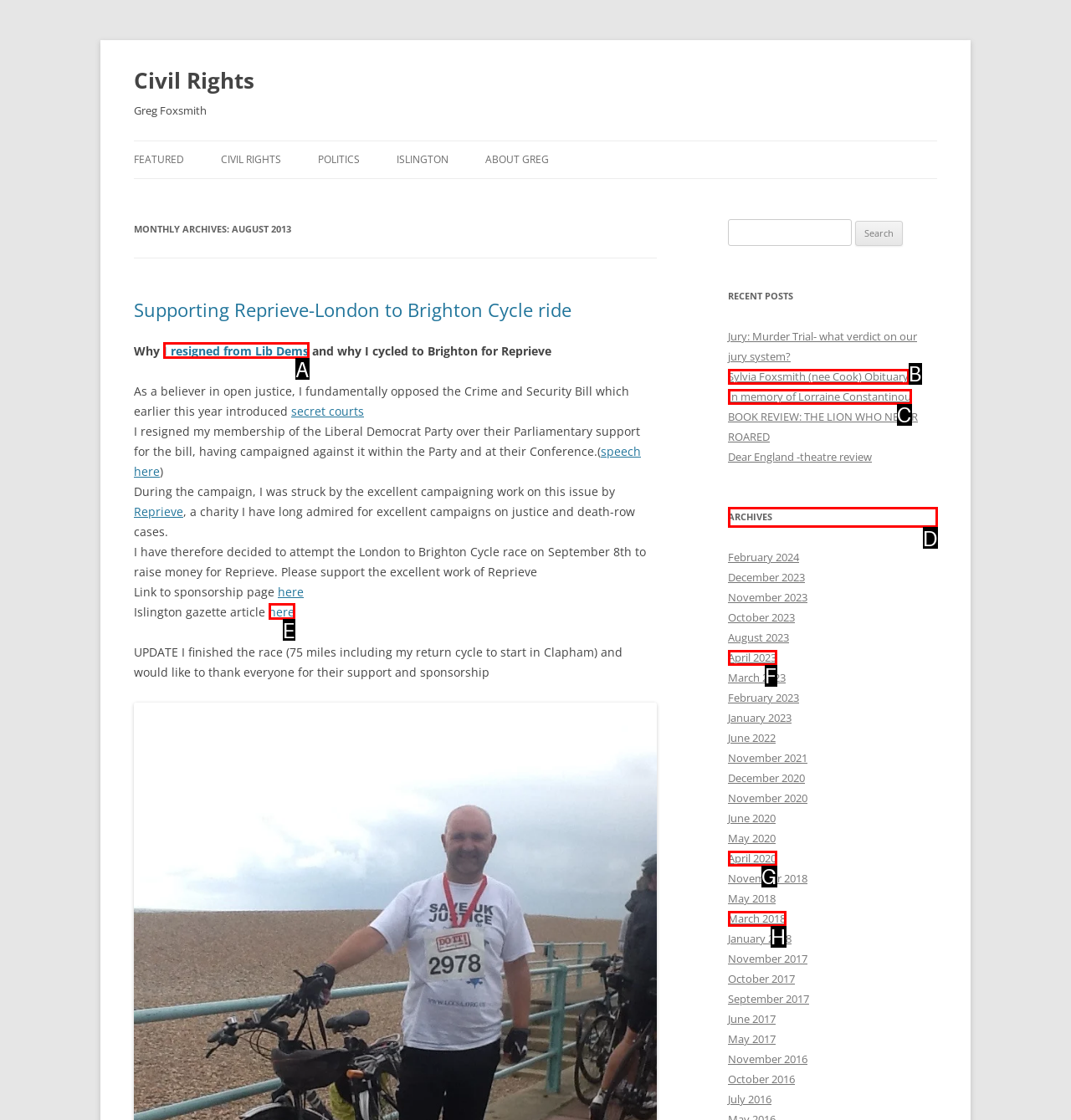Identify the correct UI element to click for this instruction: View 'ARCHIVES'
Respond with the appropriate option's letter from the provided choices directly.

D